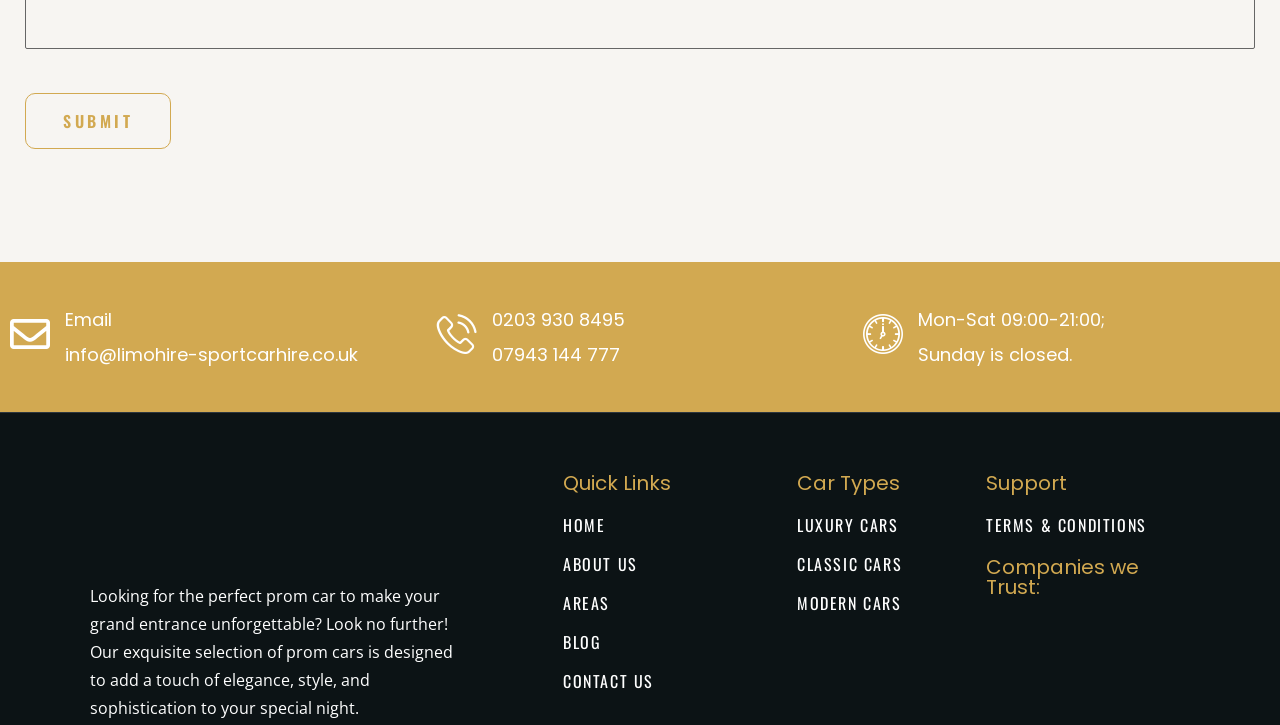Determine the coordinates of the bounding box that should be clicked to complete the instruction: "View home page". The coordinates should be represented by four float numbers between 0 and 1: [left, top, right, bottom].

[0.44, 0.708, 0.473, 0.741]